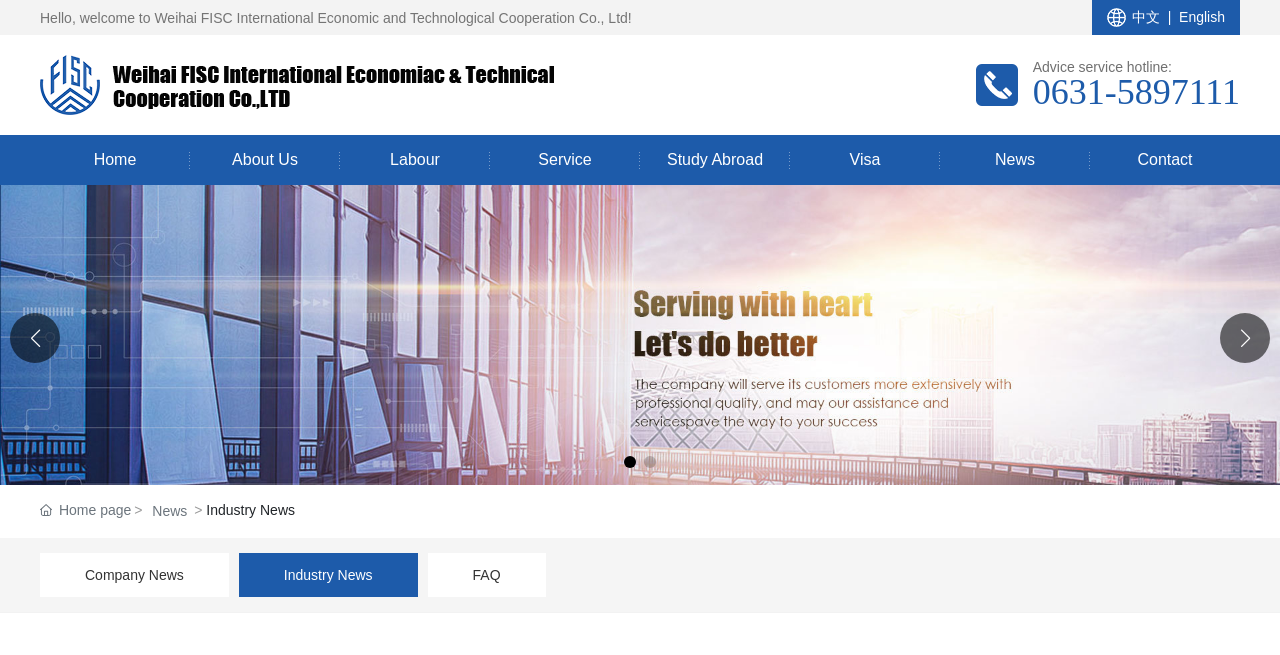Please locate the clickable area by providing the bounding box coordinates to follow this instruction: "Contact the company".

[0.852, 0.206, 0.969, 0.282]